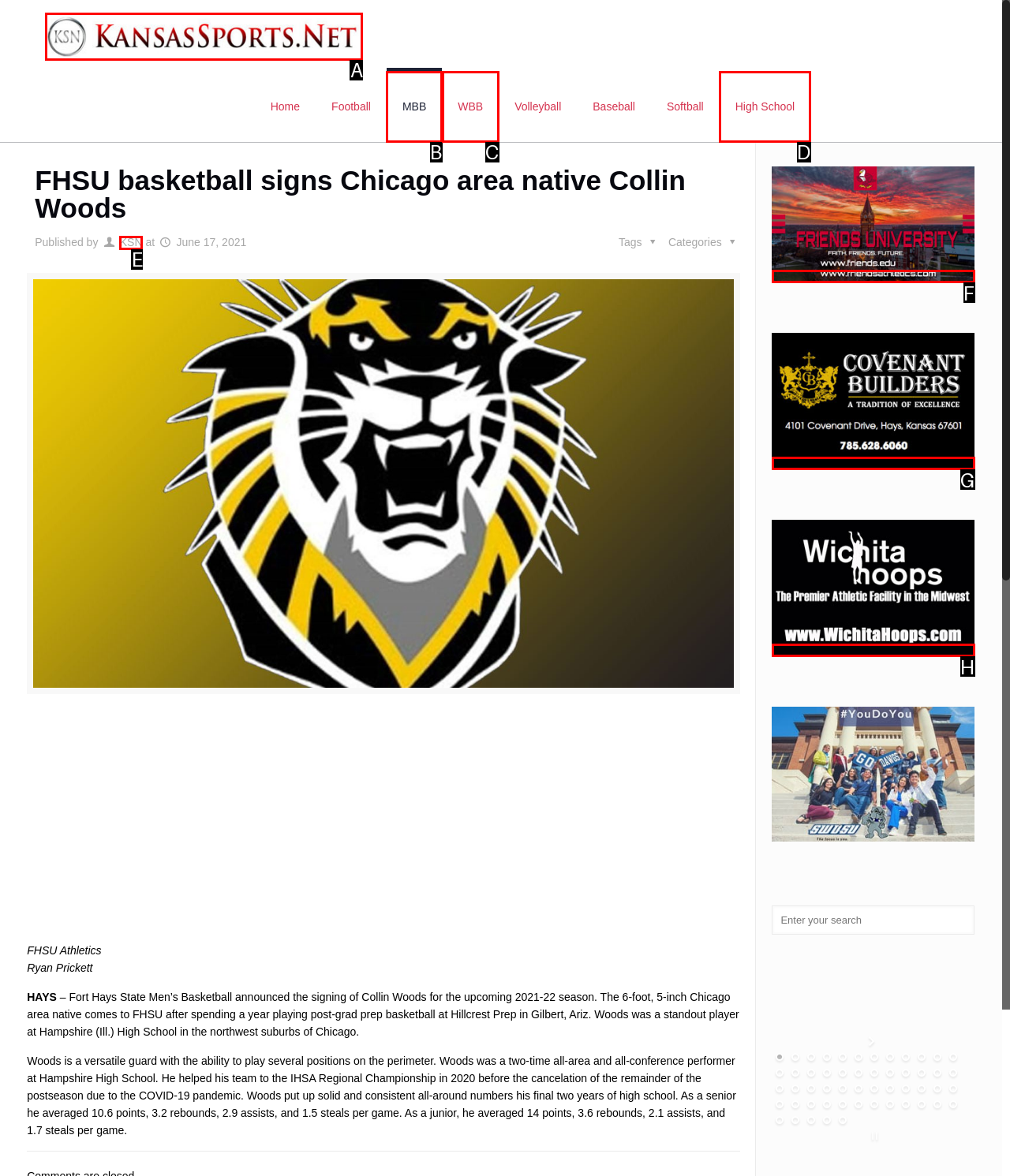Determine the letter of the element to click to accomplish this task: Click the KSN logo. Respond with the letter.

A